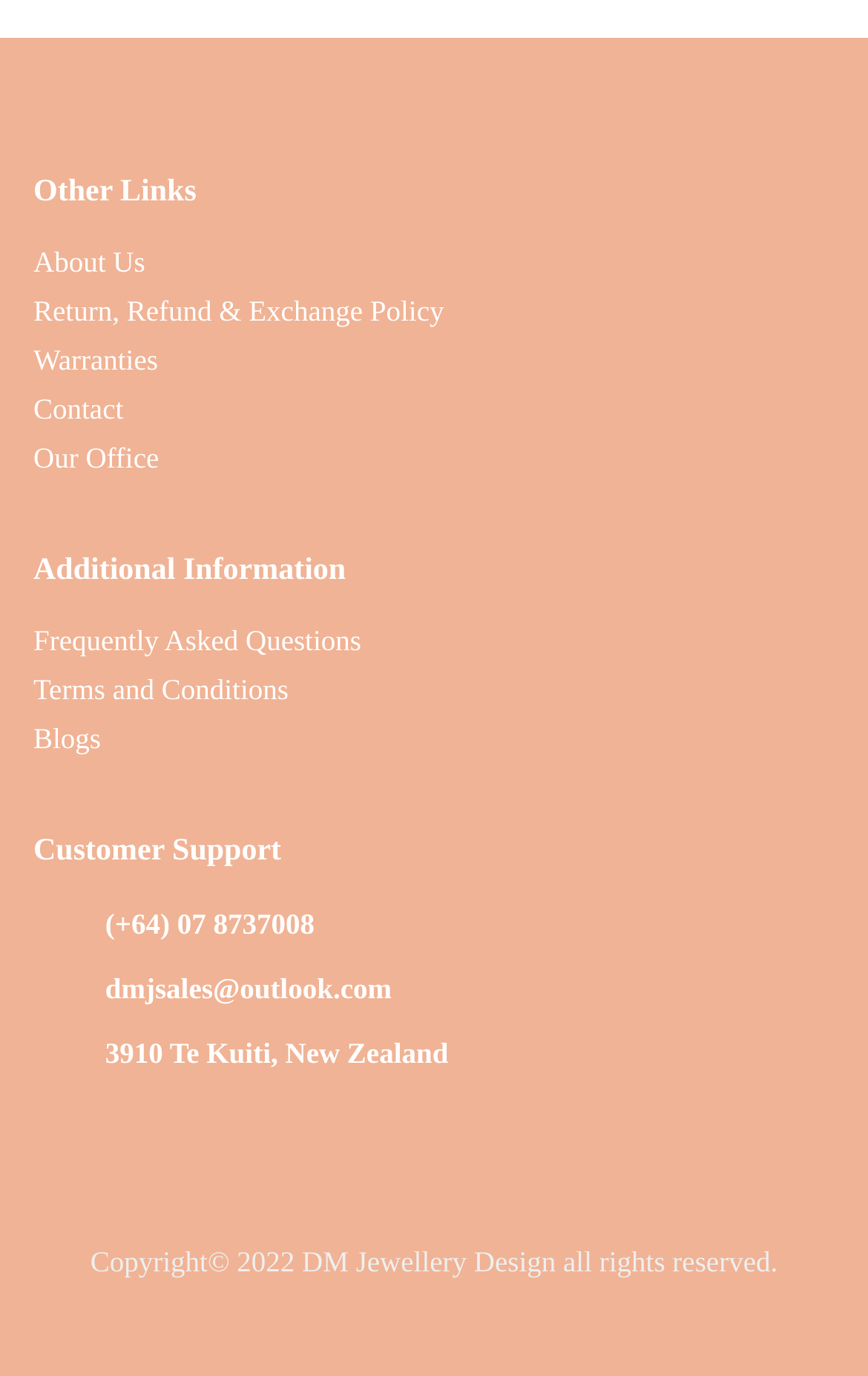Determine the bounding box coordinates of the UI element described below. Use the format (top-left x, top-left y, bottom-right x, bottom-right y) with floating point numbers between 0 and 1: Terms and Conditions

[0.038, 0.488, 0.332, 0.512]